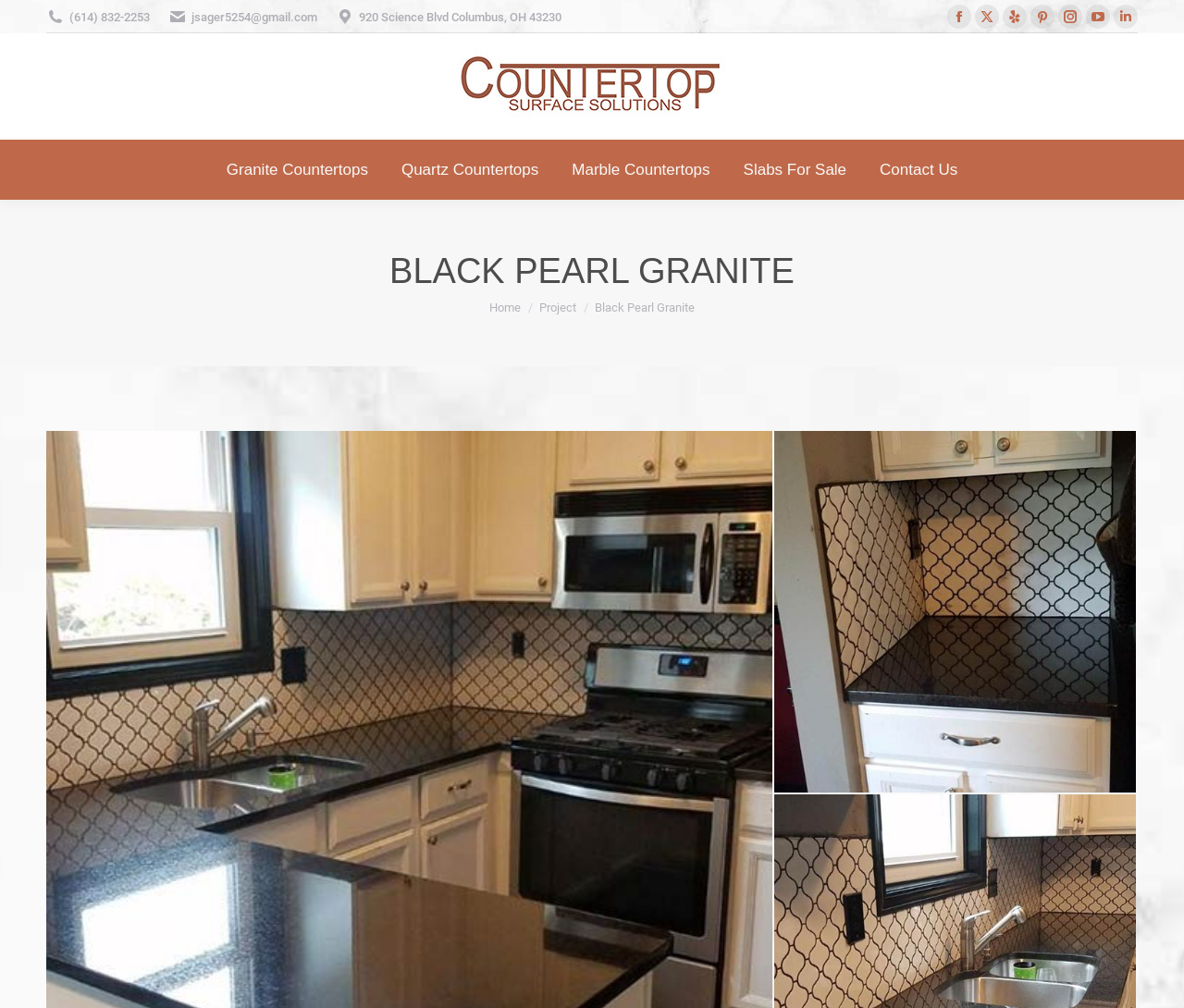What is the title or heading displayed on the webpage?

BLACK PEARL GRANITE